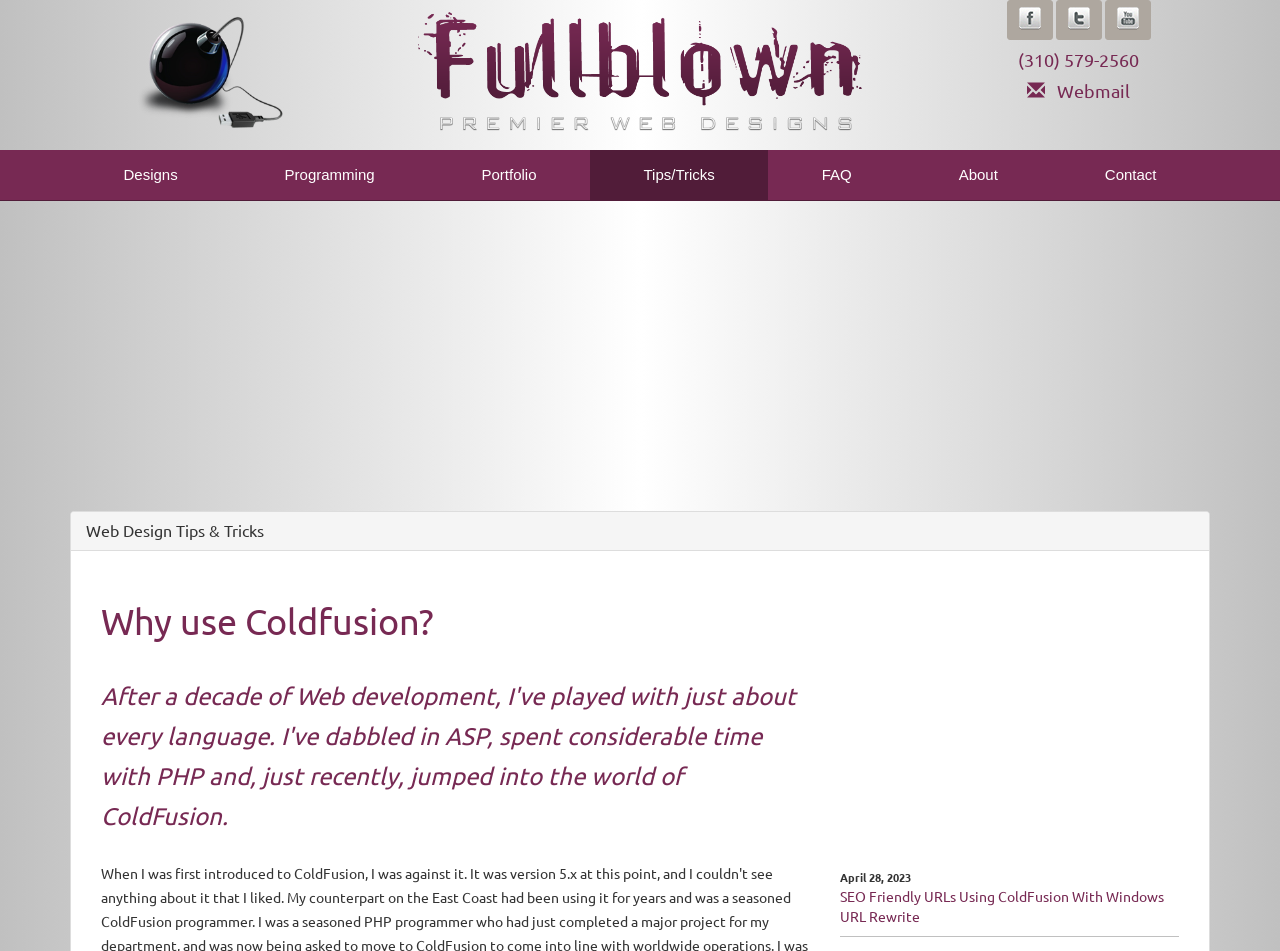Please identify the bounding box coordinates of the element that needs to be clicked to perform the following instruction: "click on SEO Friendly URLs Using ColdFusion With Windows URL Rewrite".

[0.656, 0.932, 0.909, 0.972]